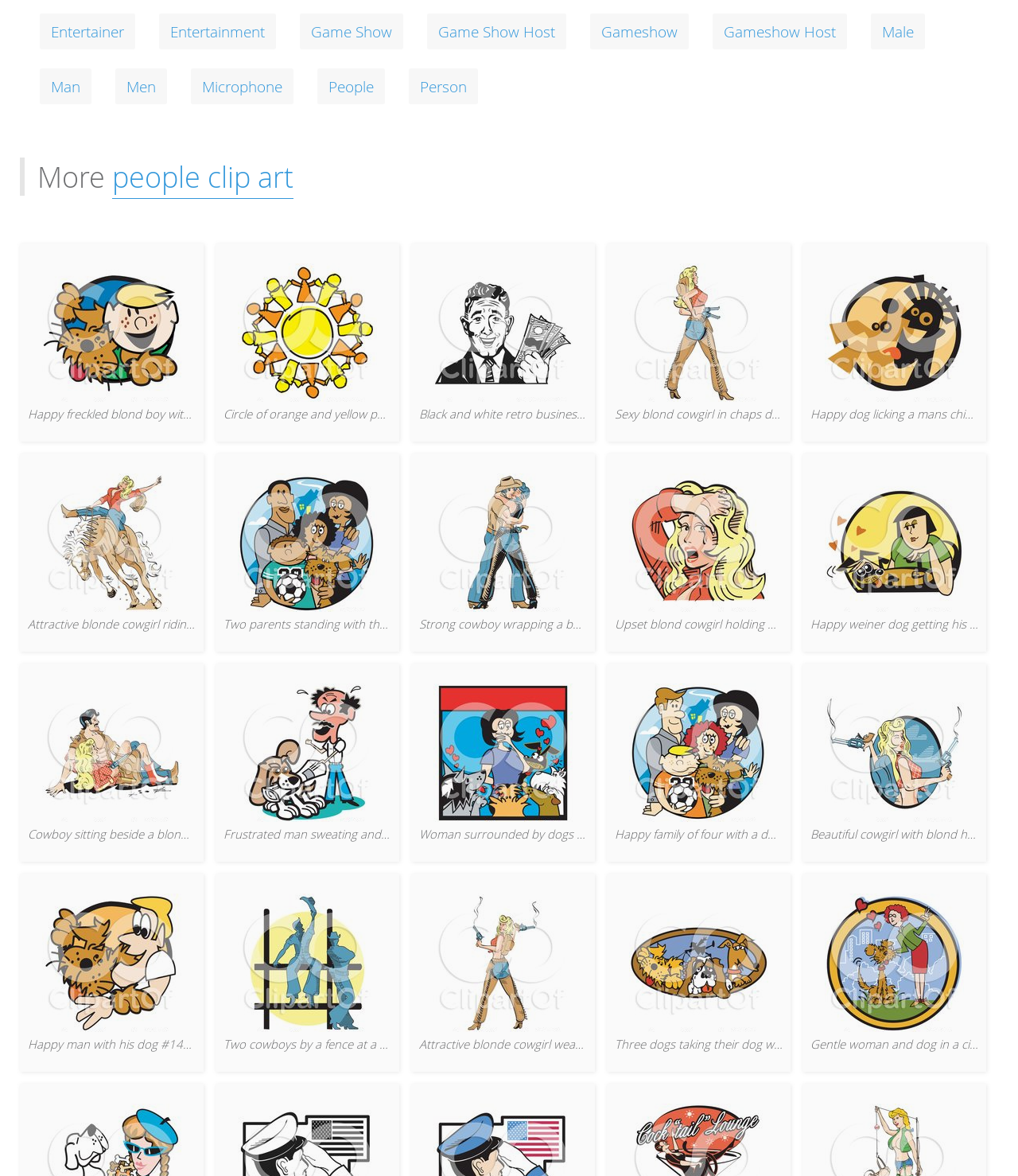Find and specify the bounding box coordinates that correspond to the clickable region for the instruction: "Log in to the account".

None